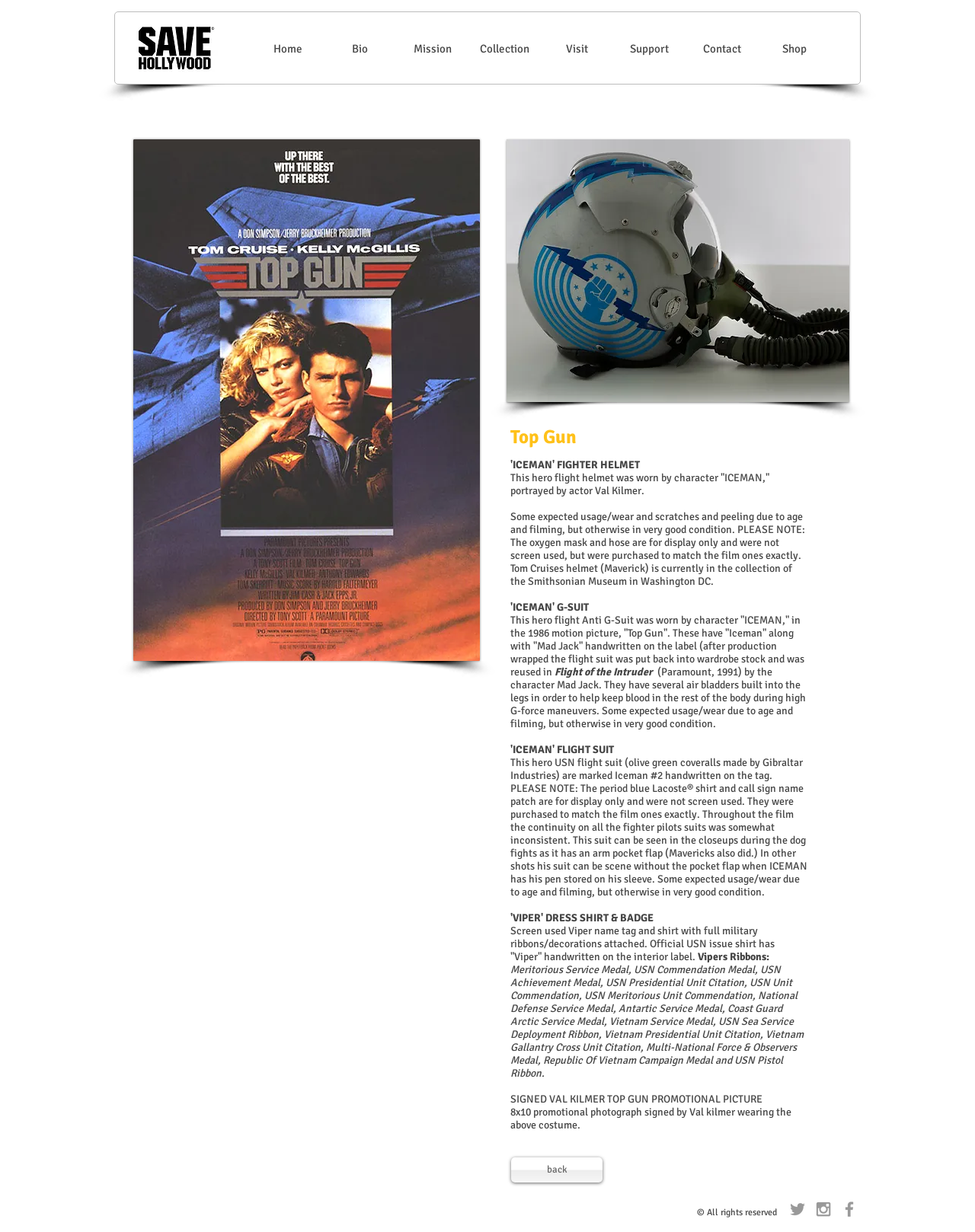How many social media links are there in the social bar?
Give a single word or phrase answer based on the content of the image.

3